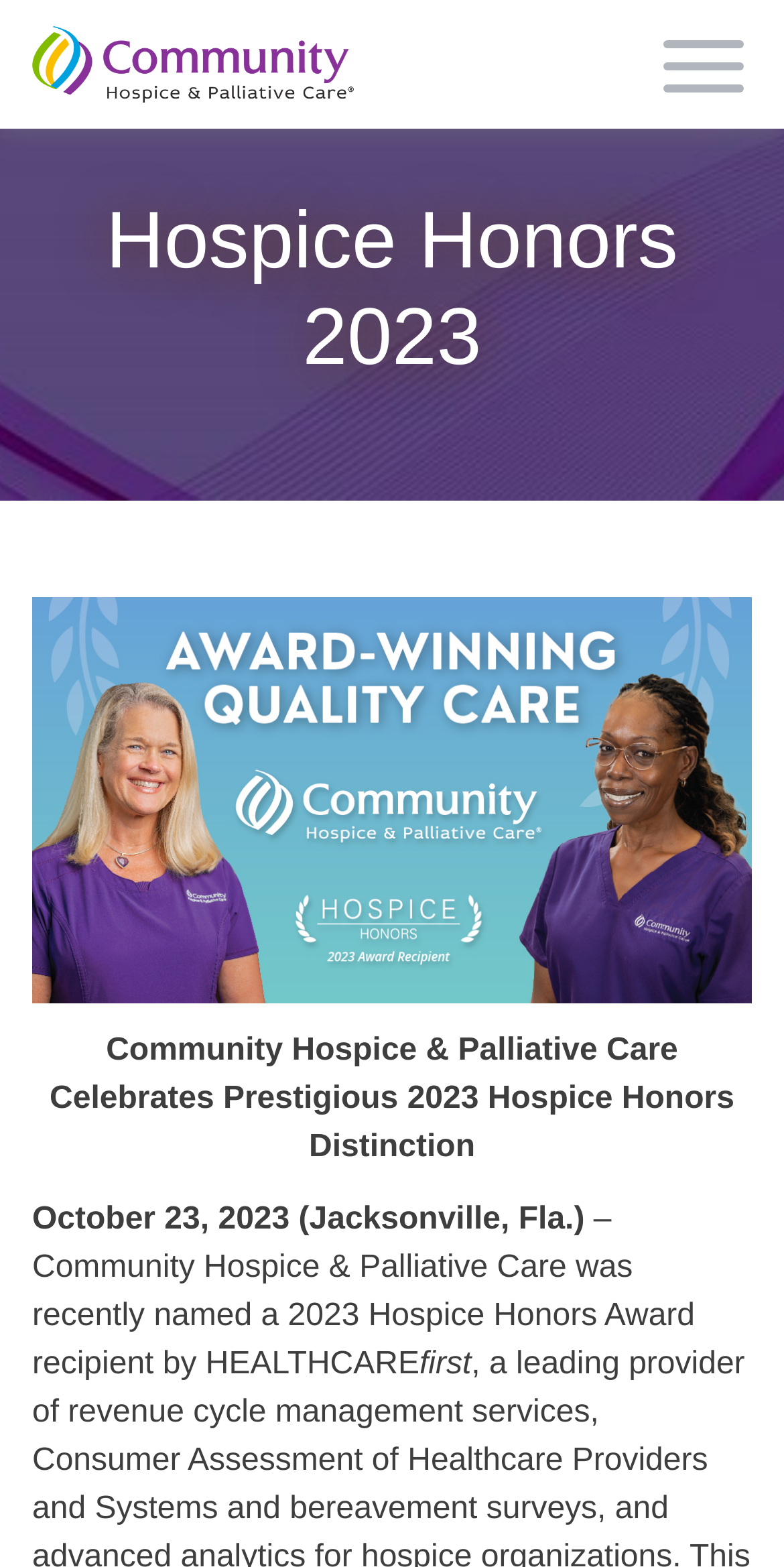Please find the bounding box for the UI component described as follows: "Community Hospice & Palliative Care".

[0.041, 0.0, 0.451, 0.082]